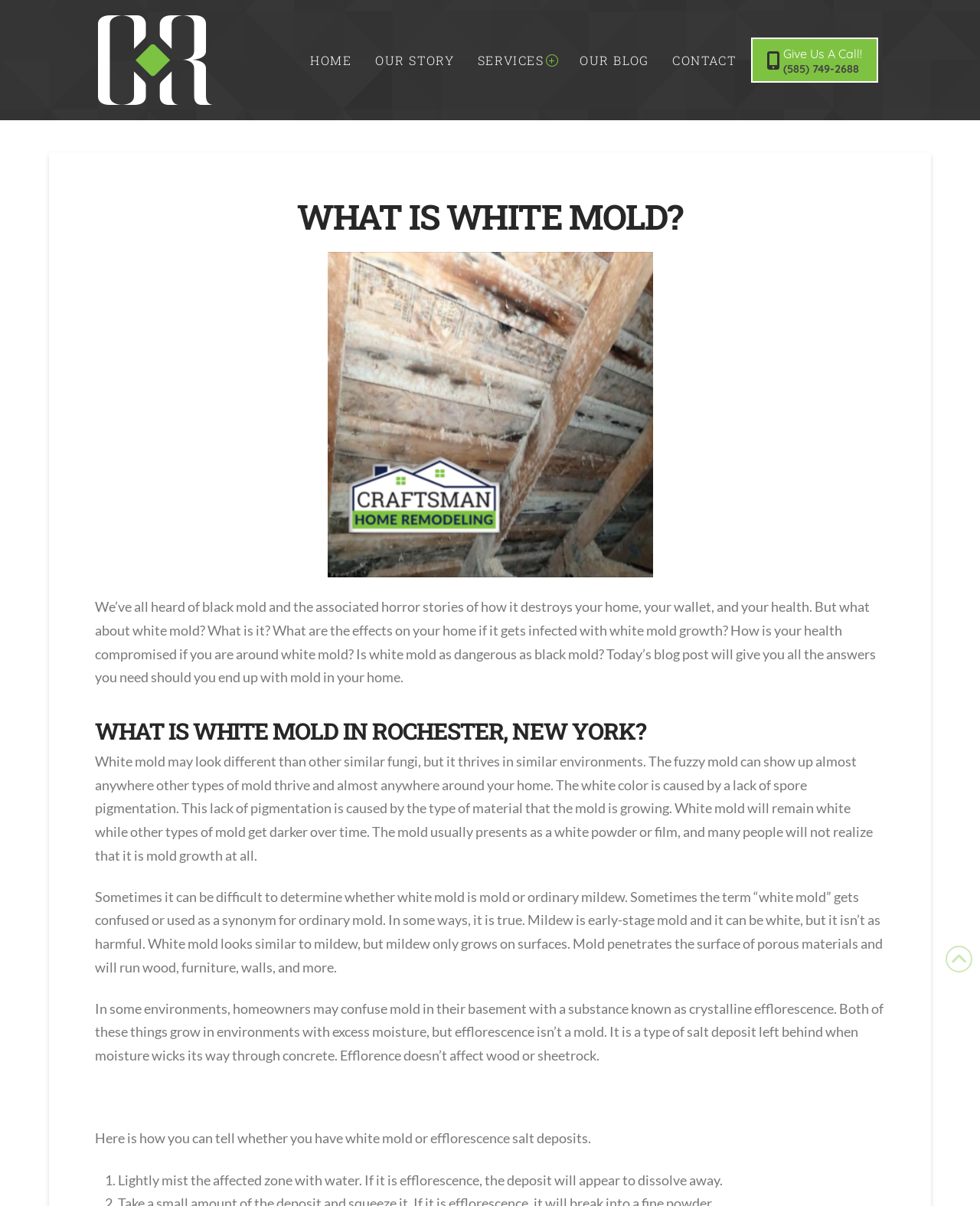Please specify the bounding box coordinates for the clickable region that will help you carry out the instruction: "Contact us by phone".

[0.766, 0.031, 0.896, 0.069]